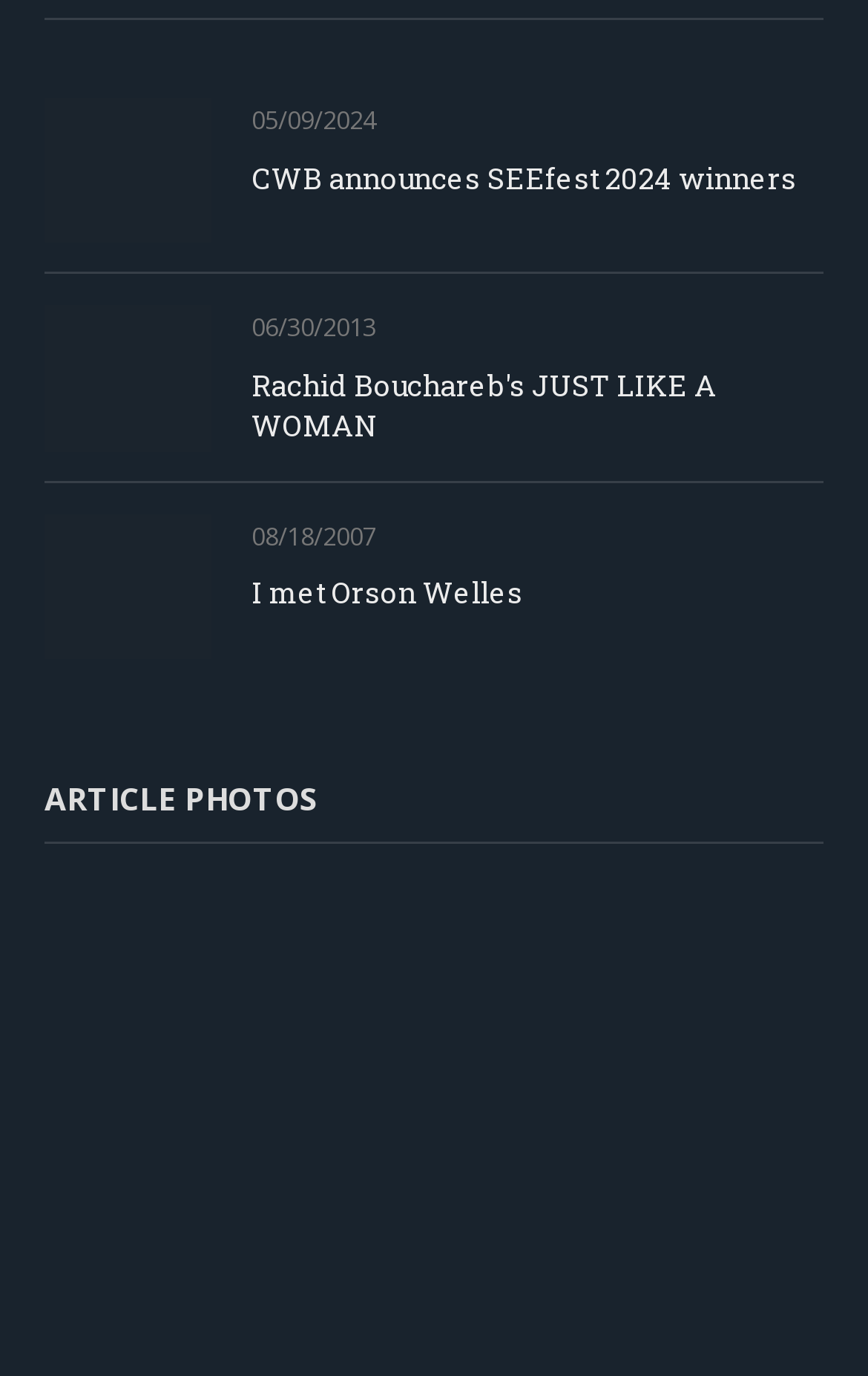Determine the bounding box coordinates of the section to be clicked to follow the instruction: "View the image 'MarkTamez-WP-Slider'". The coordinates should be given as four float numbers between 0 and 1, formatted as [left, top, right, bottom].

[0.747, 0.809, 0.949, 0.925]